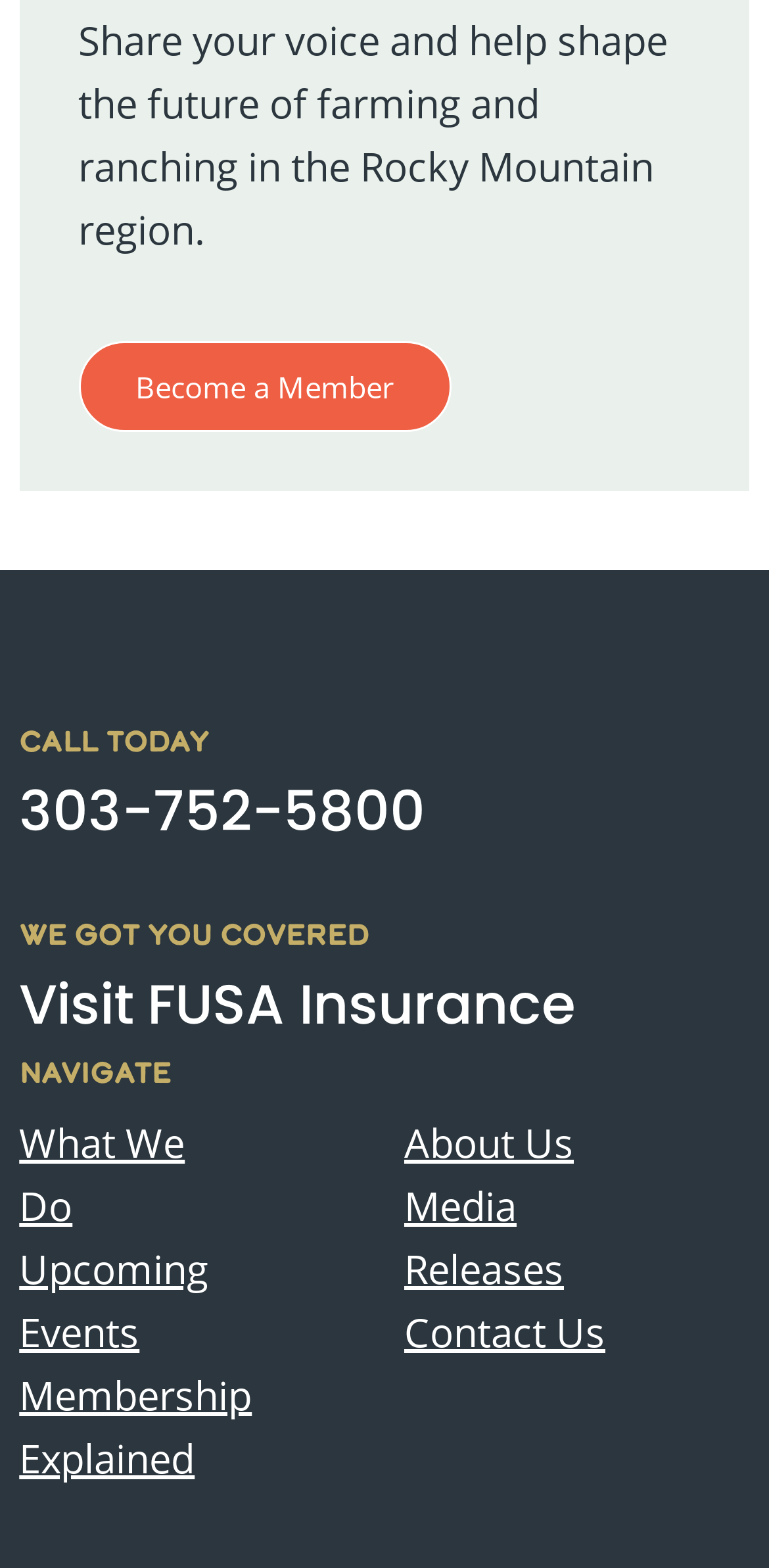How many links are there under 'NAVIGATE'?
Carefully examine the image and provide a detailed answer to the question.

I counted the links under the heading 'NAVIGATE' and found four links: 'What We Do', 'Upcoming Events', 'Membership Explained', and 'About Us'.